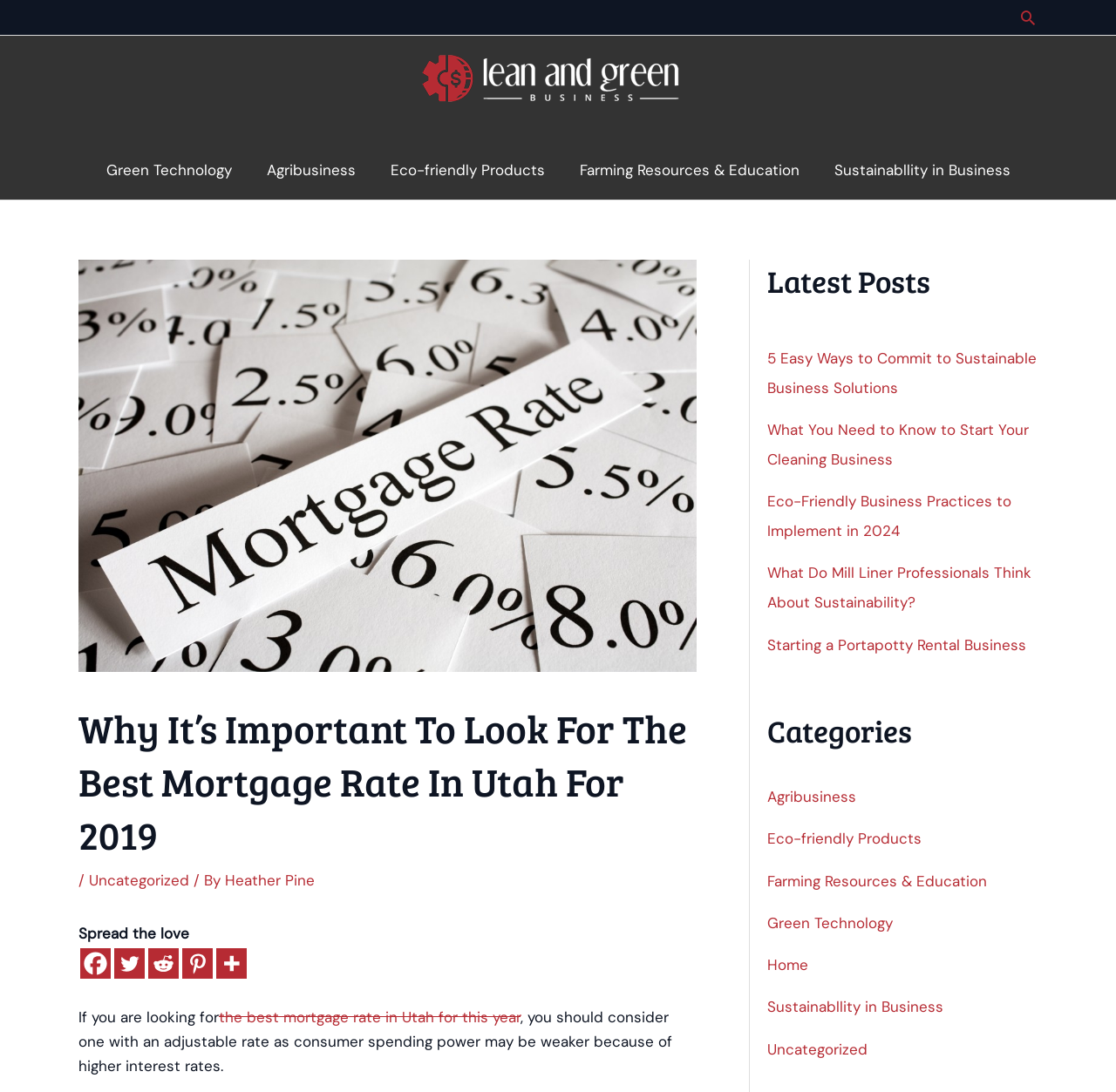Based on the image, please elaborate on the answer to the following question:
What can be done to spread the love?

The website provides social media links, including Facebook, Twitter, Reddit, Pinterest, and More, to share the content and spread the love.